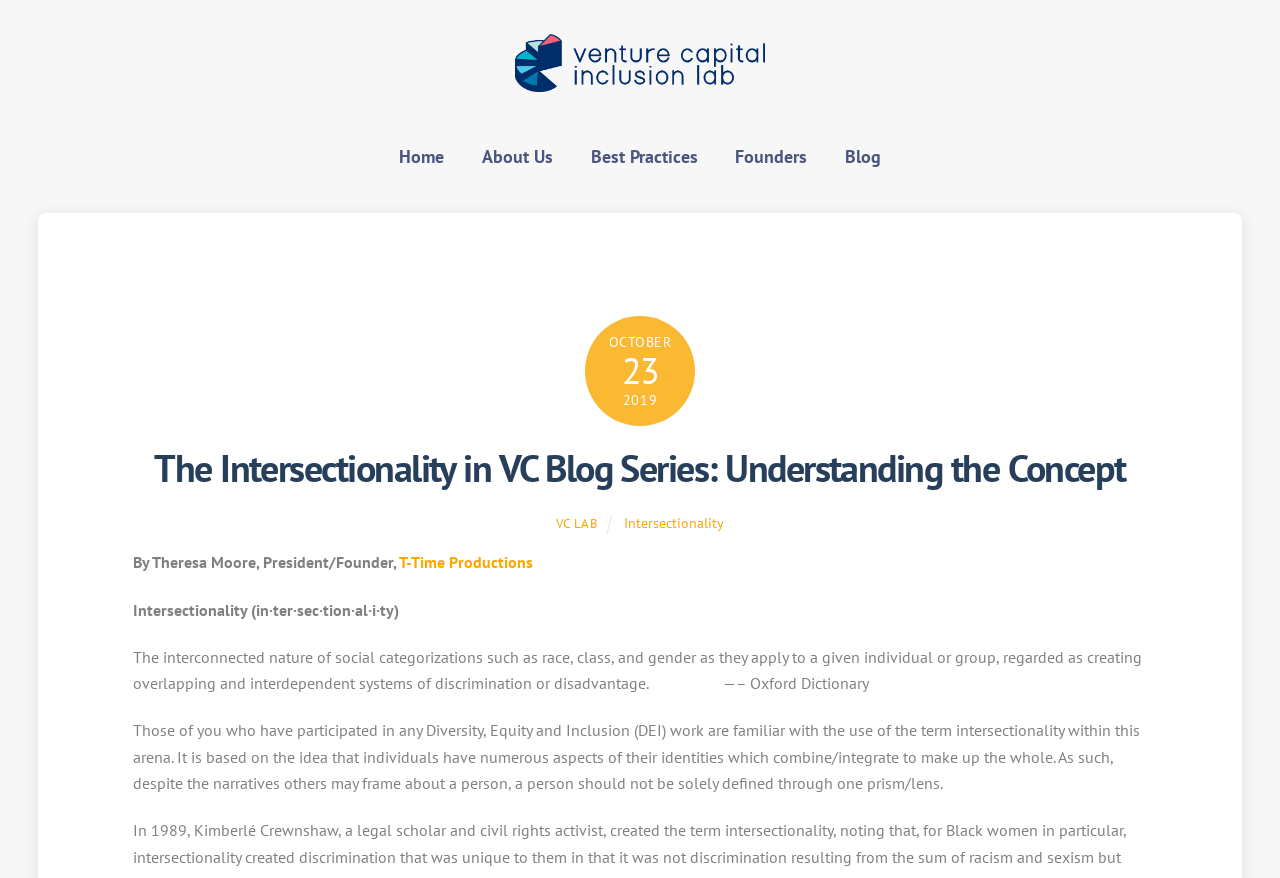Please specify the bounding box coordinates in the format (top-left x, top-left y, bottom-right x, bottom-right y), with all values as floating point numbers between 0 and 1. Identify the bounding box of the UI element described by: Silver trading volume chart

None